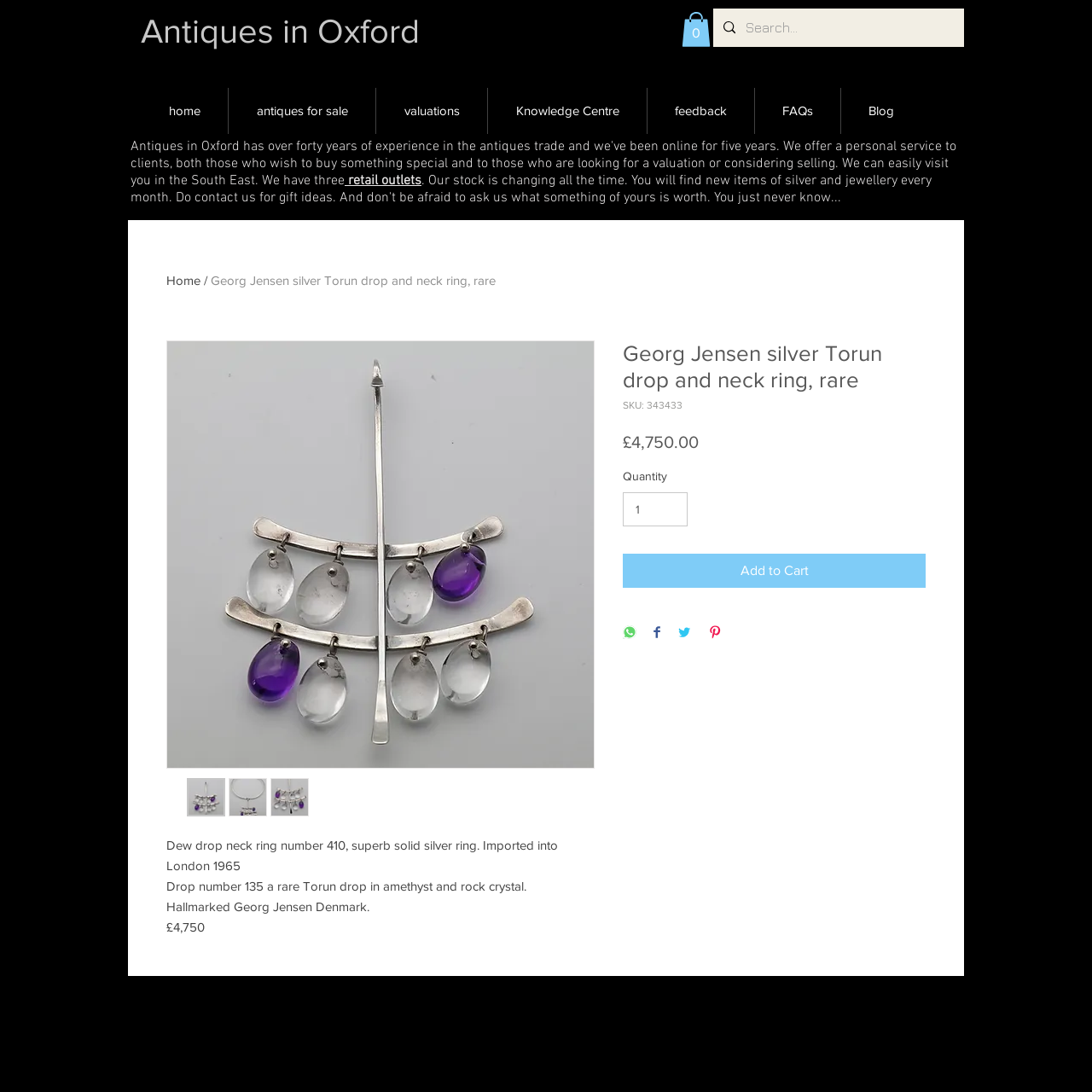Identify the bounding box for the described UI element. Provide the coordinates in (top-left x, top-left y, bottom-right x, bottom-right y) format with values ranging from 0 to 1: antiques for sale

[0.209, 0.08, 0.344, 0.123]